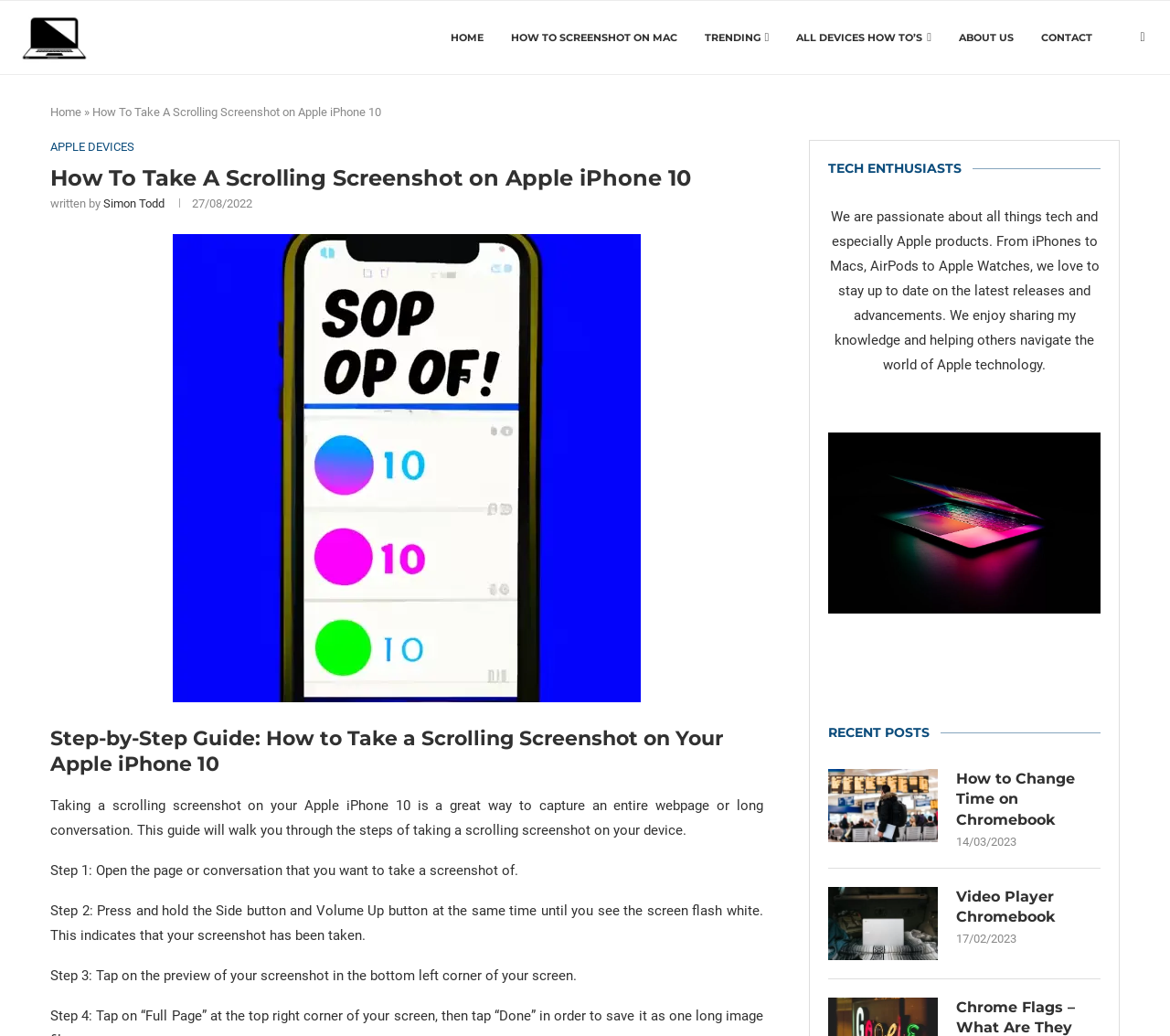From the image, can you give a detailed response to the question below:
What is the date of the article?

The date of the article can be found by looking at the time element which contains the text '27/08/2022'.